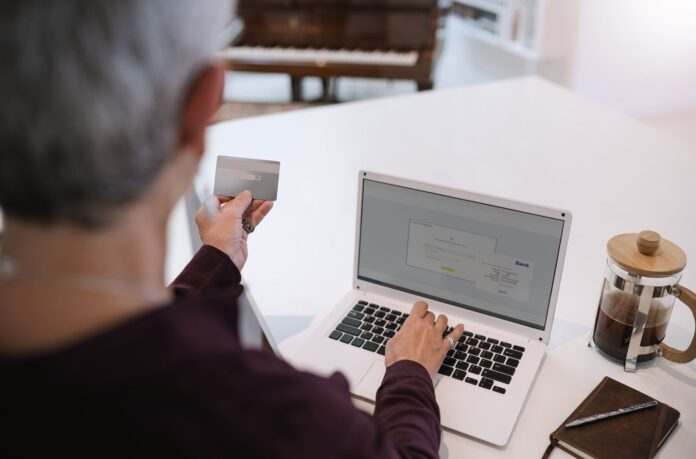Please provide a one-word or phrase answer to the question: 
What is in the background of the scene?

Grand piano